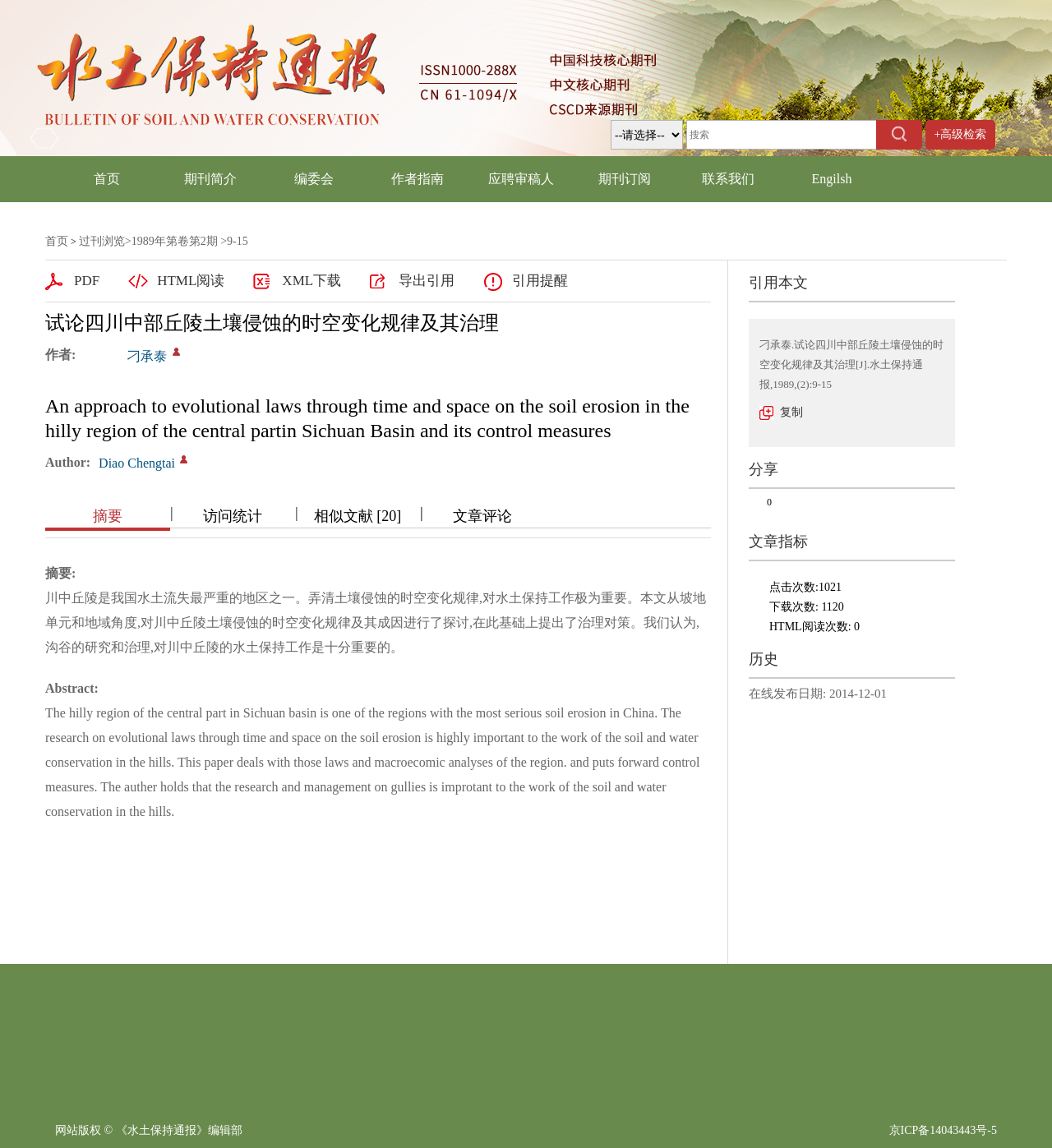Please analyze the image and provide a thorough answer to the question:
What is the publication date of the article?

I found the publication date by looking at the StaticText element with the text '1989,(2):9-15' which is part of the citation information.